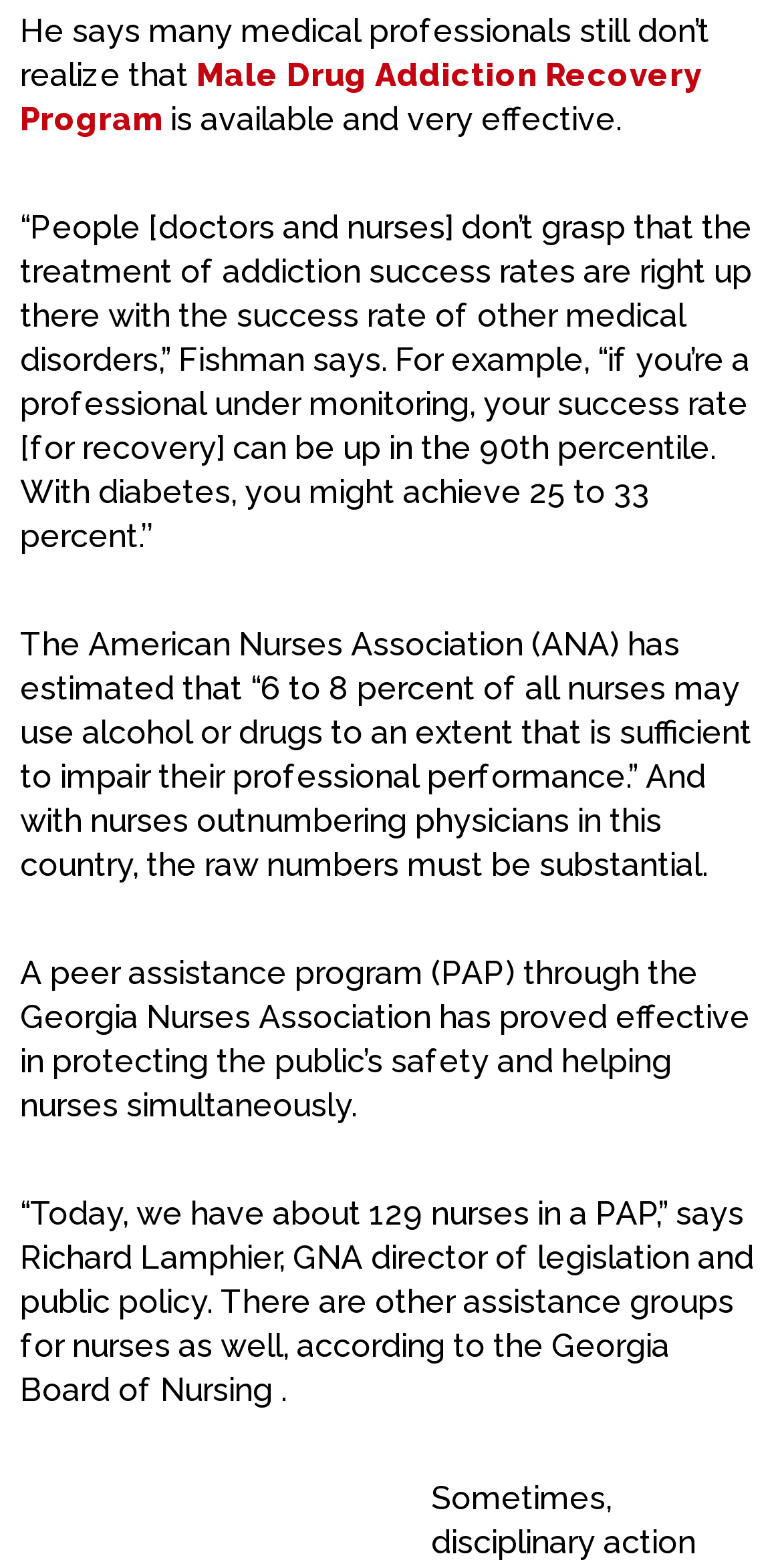Based on what you see in the screenshot, provide a thorough answer to this question: How many nurses are in the peer assistance program (PAP) through the Georgia Nurses Association?

According to Richard Lamphier, GNA director of legislation and public policy, there are currently about 129 nurses in the peer assistance program (PAP) through the Georgia Nurses Association.